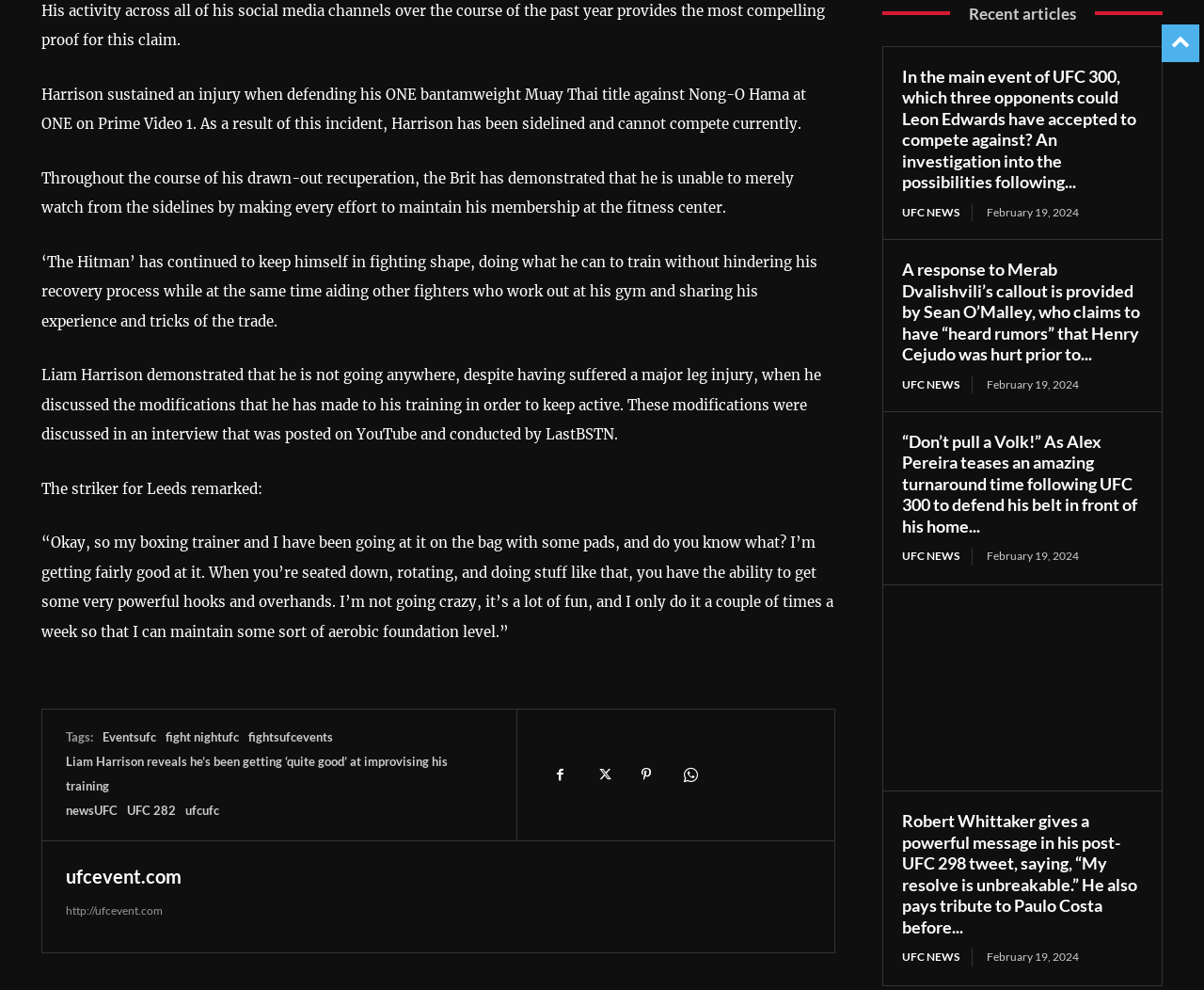Determine the bounding box coordinates for the region that must be clicked to execute the following instruction: "follow 'fosters customer relationships'".

None